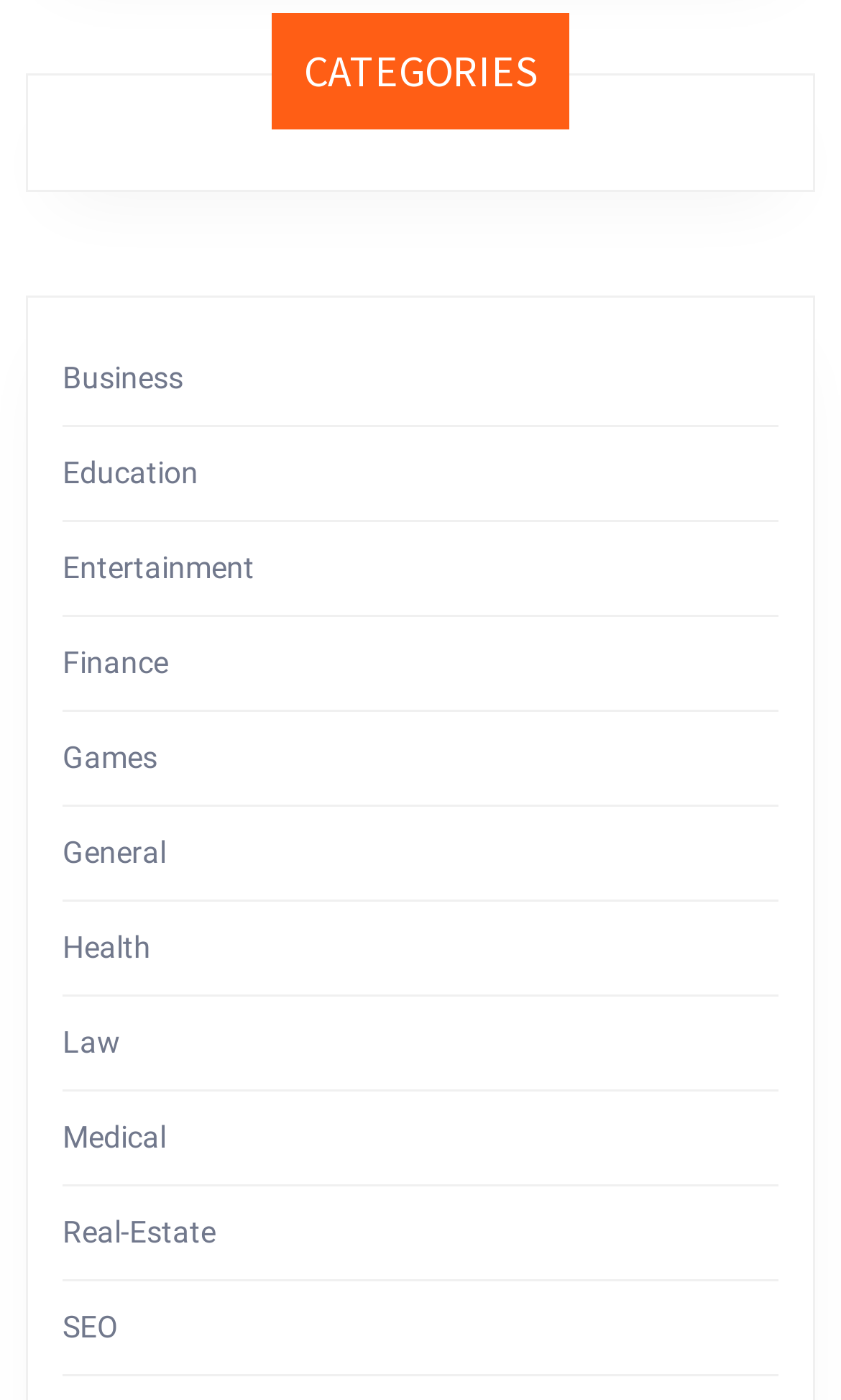Given the element description "Health", identify the bounding box of the corresponding UI element.

[0.074, 0.664, 0.179, 0.688]